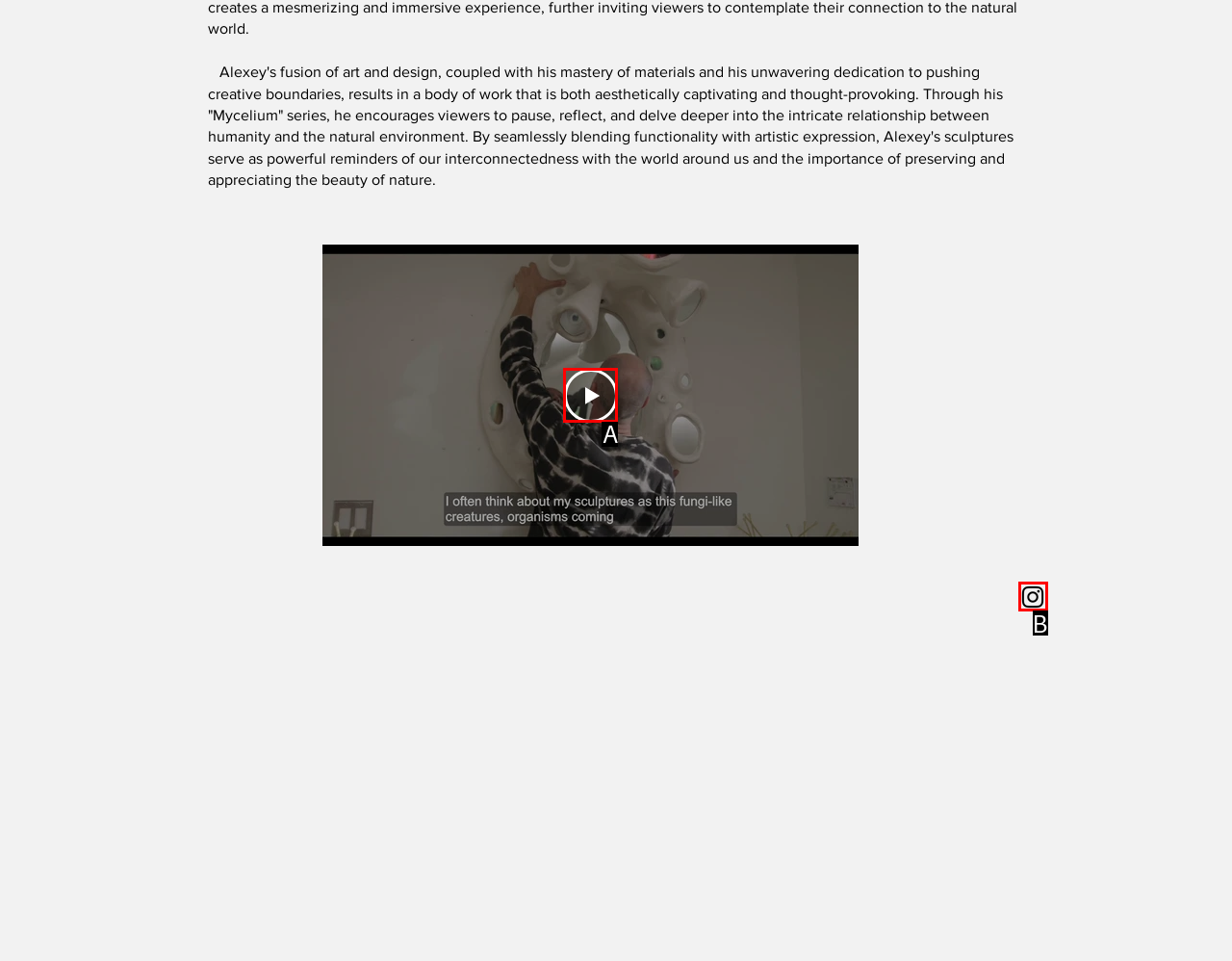Select the HTML element that fits the following description: Play Video
Provide the letter of the matching option.

A